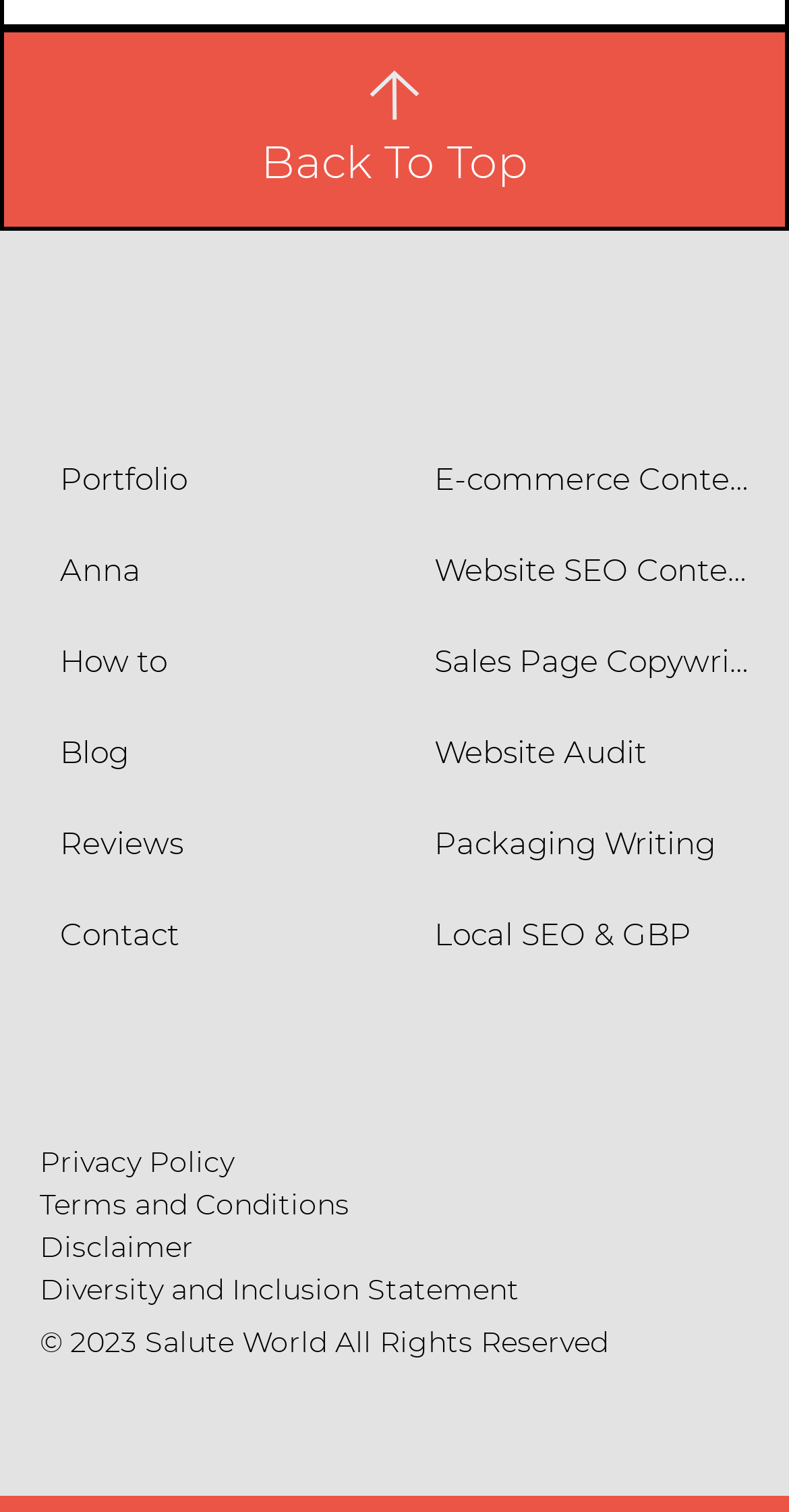Highlight the bounding box coordinates of the element that should be clicked to carry out the following instruction: "Click on Facebook". The coordinates must be given as four float numbers ranging from 0 to 1, i.e., [left, top, right, bottom].

[0.05, 0.702, 0.114, 0.735]